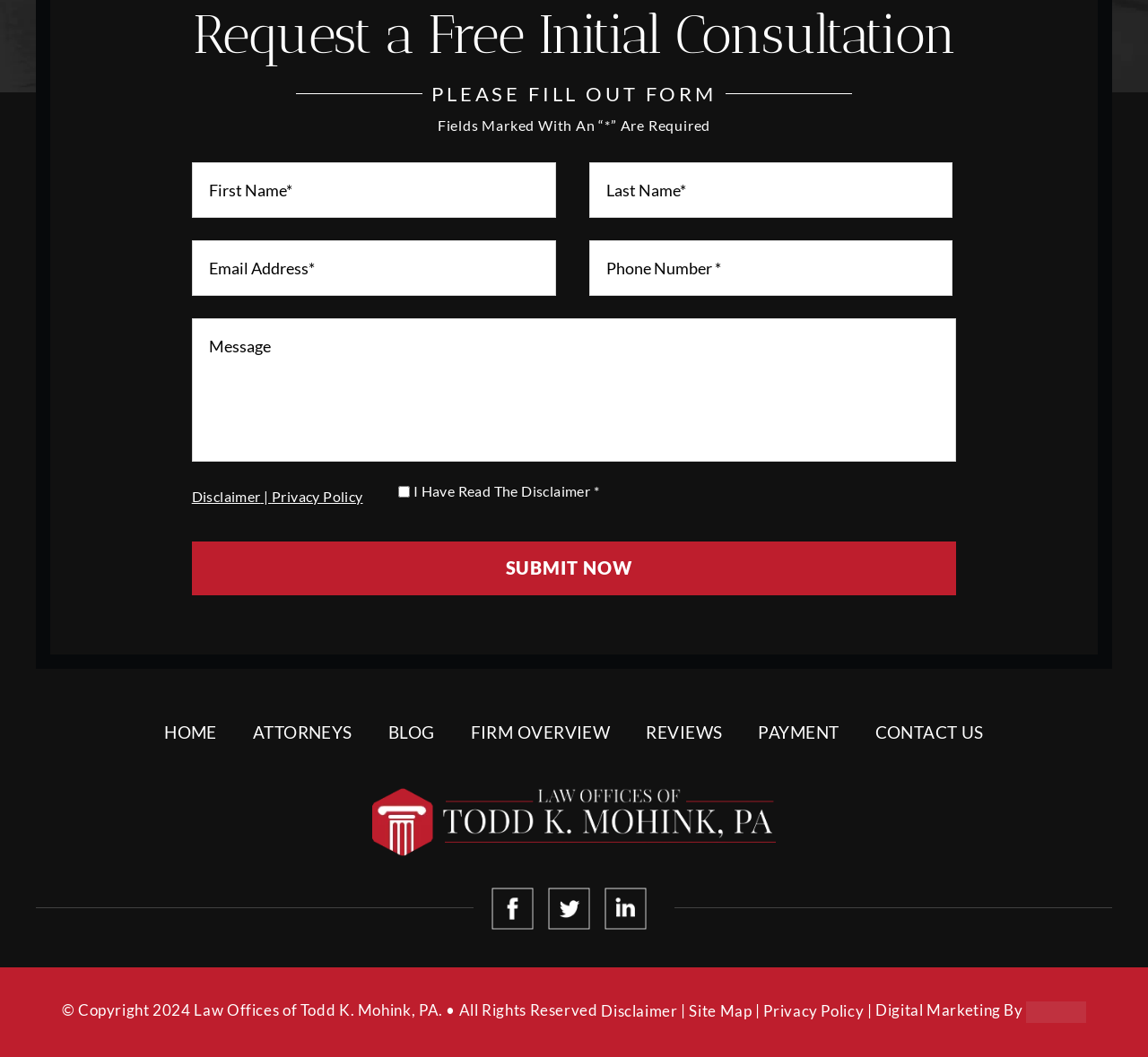Select the bounding box coordinates of the element I need to click to carry out the following instruction: "Fill out the form".

[0.044, 0.08, 0.956, 0.098]